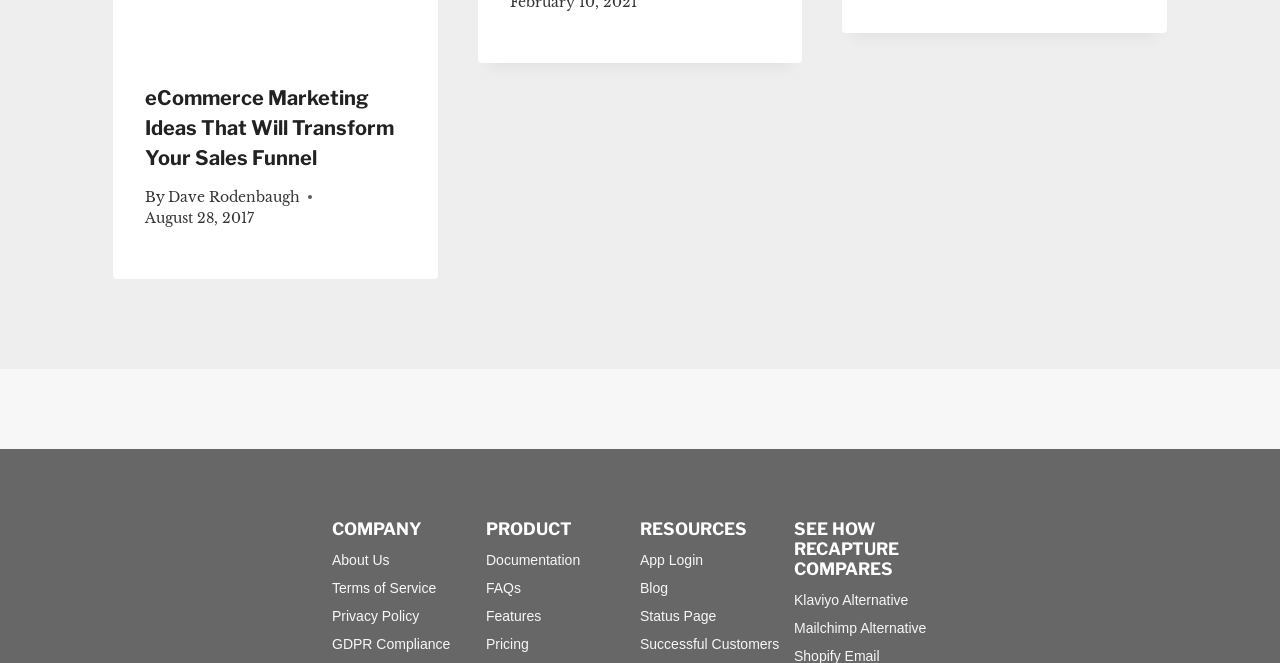Please determine the bounding box coordinates for the element that should be clicked to follow these instructions: "compare with Klaviyo".

[0.62, 0.885, 0.741, 0.928]